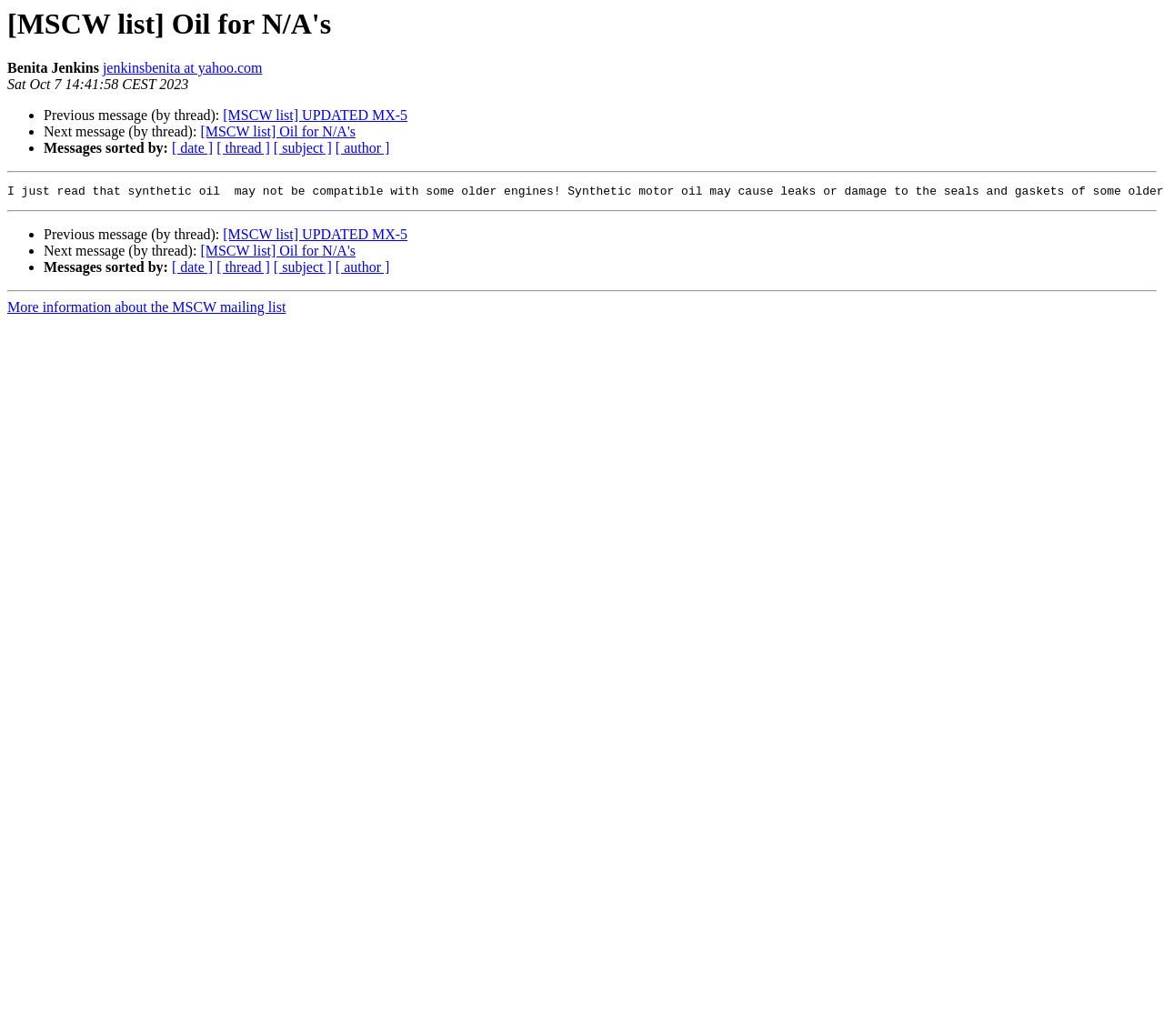What is the date of the current message?
Could you answer the question with a detailed and thorough explanation?

The date of the current message can be found by looking at the static text element 'Sat Oct 7 14:41:58 CEST 2023' which is located below the sender's name, indicating the date and time the message was sent.